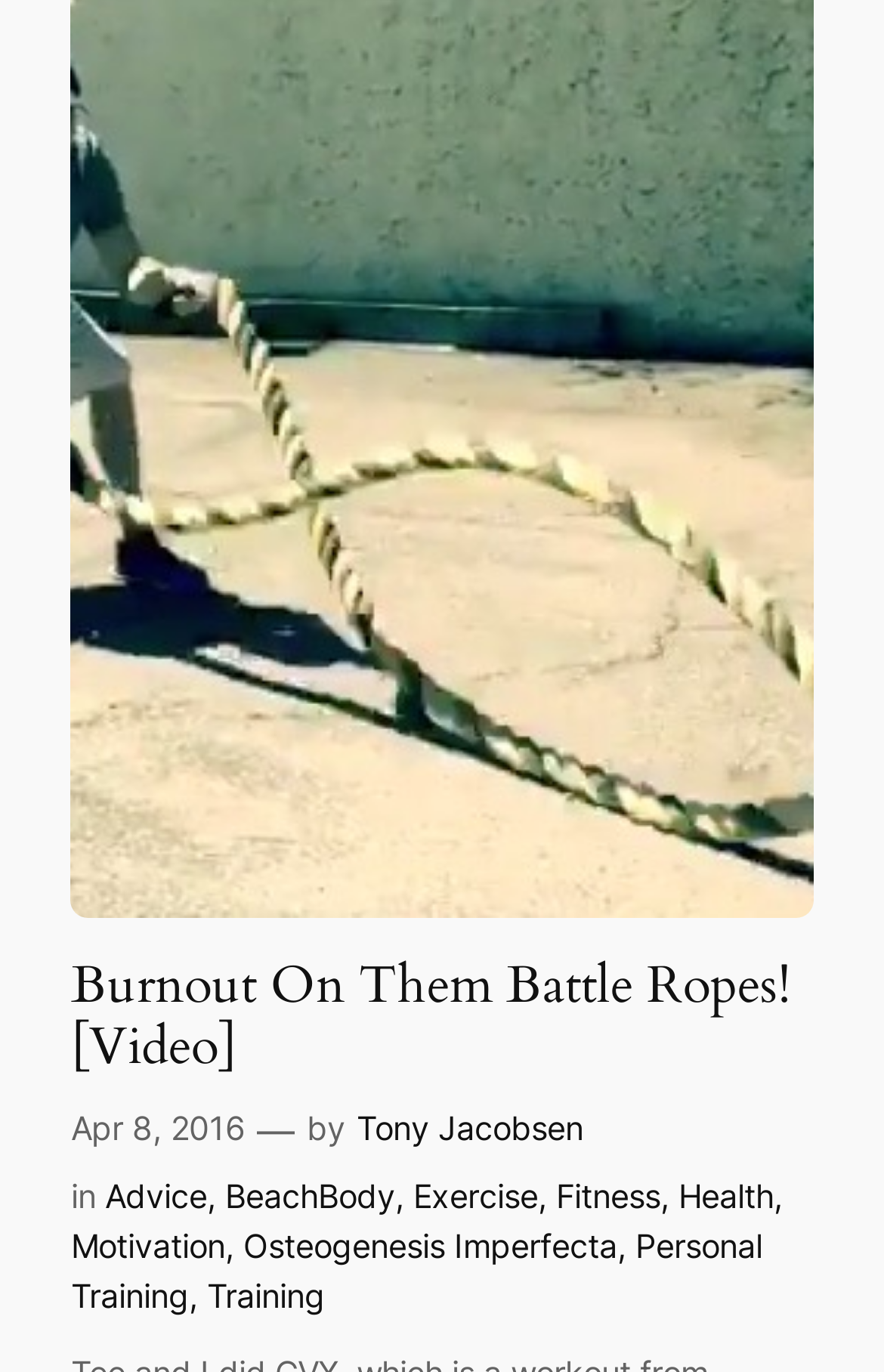Locate the bounding box coordinates of the element that should be clicked to execute the following instruction: "Explore the profile of 'Zykaraya'".

None